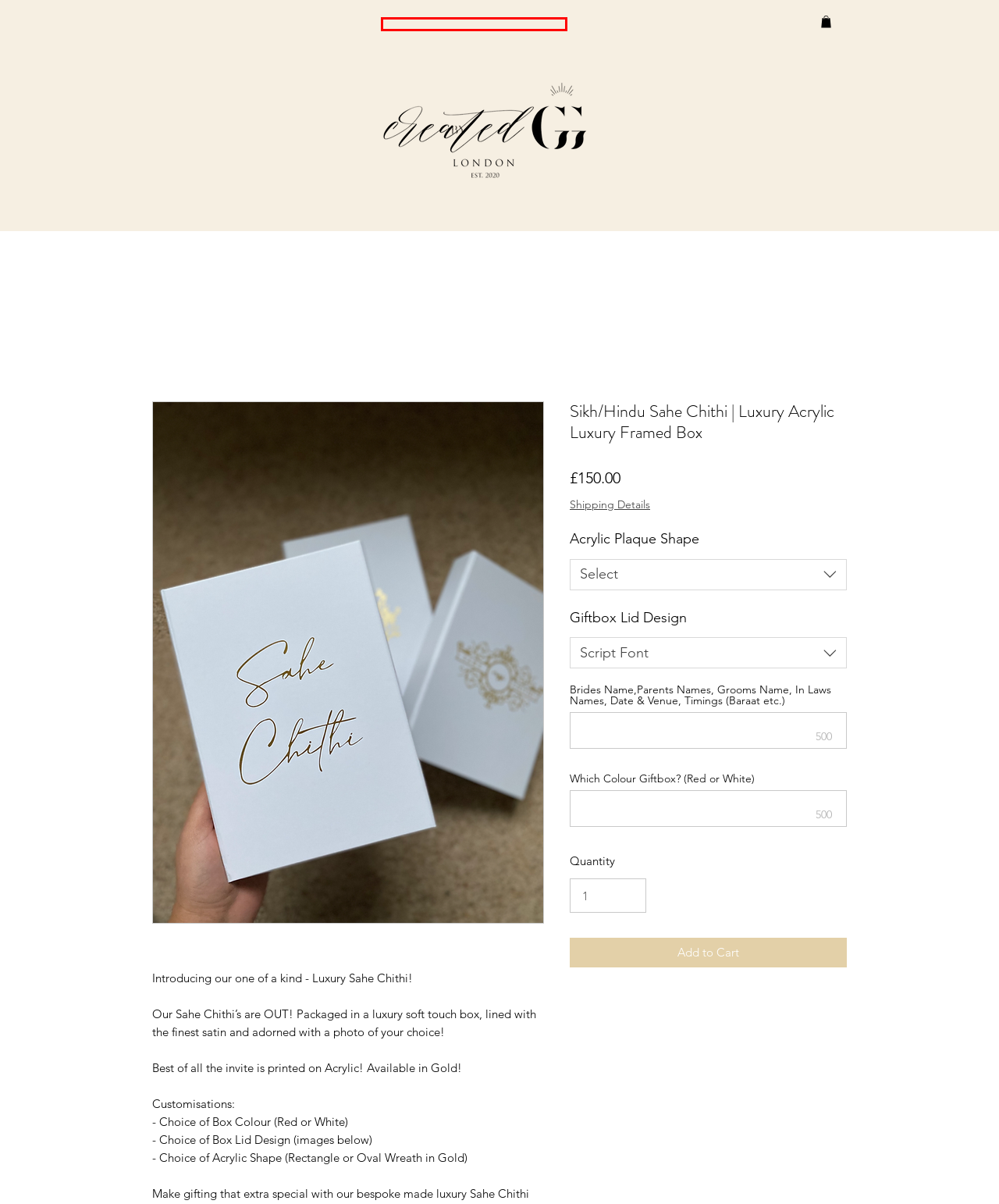Examine the screenshot of a webpage with a red bounding box around an element. Then, select the webpage description that best represents the new page after clicking the highlighted element. Here are the descriptions:
A. Bespoke Gallery | Created By GG
B. Indian Weddings Invitations & Planners | Created By GG
C. Terms & Conditions | Created By GG
D. Gift Card | Created By GG
E. Contact Us | Created By GG
F. About | Created By GG | Sikh Wedding | Hindu Wedding
G. Invitations | Created By GG
H. Collection | Created By GG | Sikh & Hindu Wedding Invitations | Planners

G